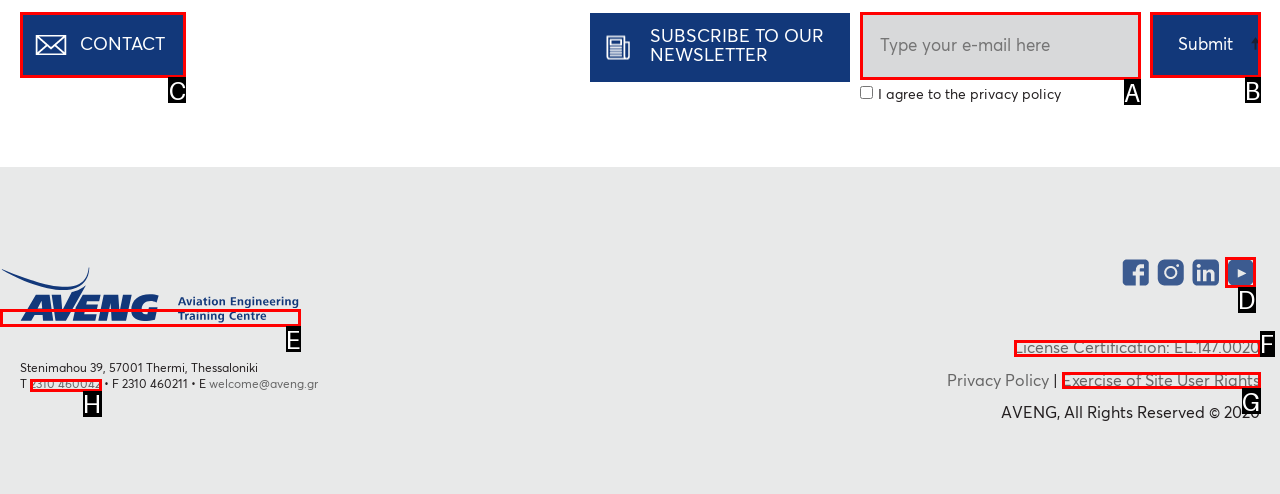Point out the letter of the HTML element you should click on to execute the task: Contact us
Reply with the letter from the given options.

C